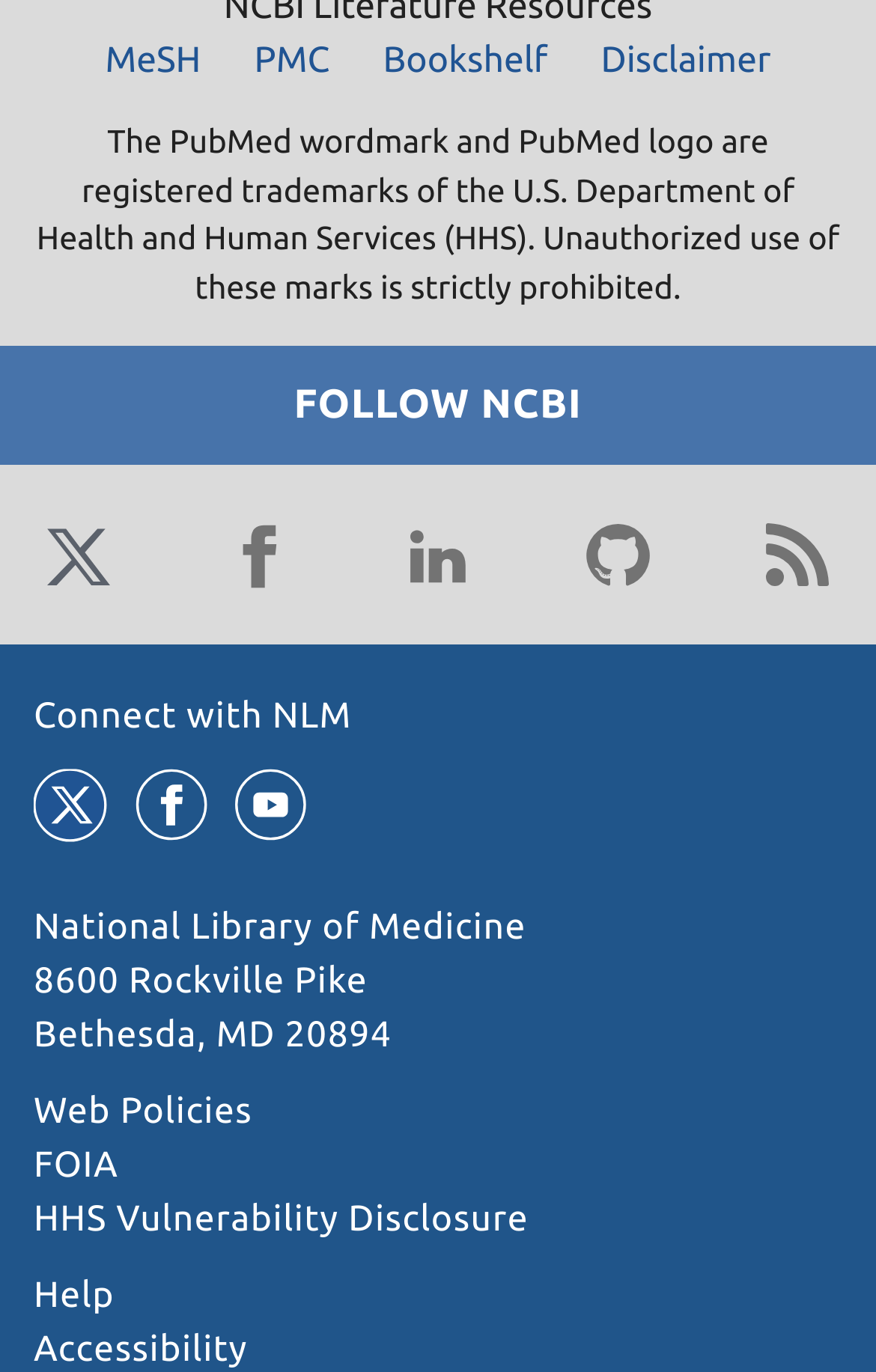Bounding box coordinates are given in the format (top-left x, top-left y, bottom-right x, bottom-right y). All values should be floating point numbers between 0 and 1. Provide the bounding box coordinate for the UI element described as: Web Policies

[0.038, 0.796, 0.288, 0.825]